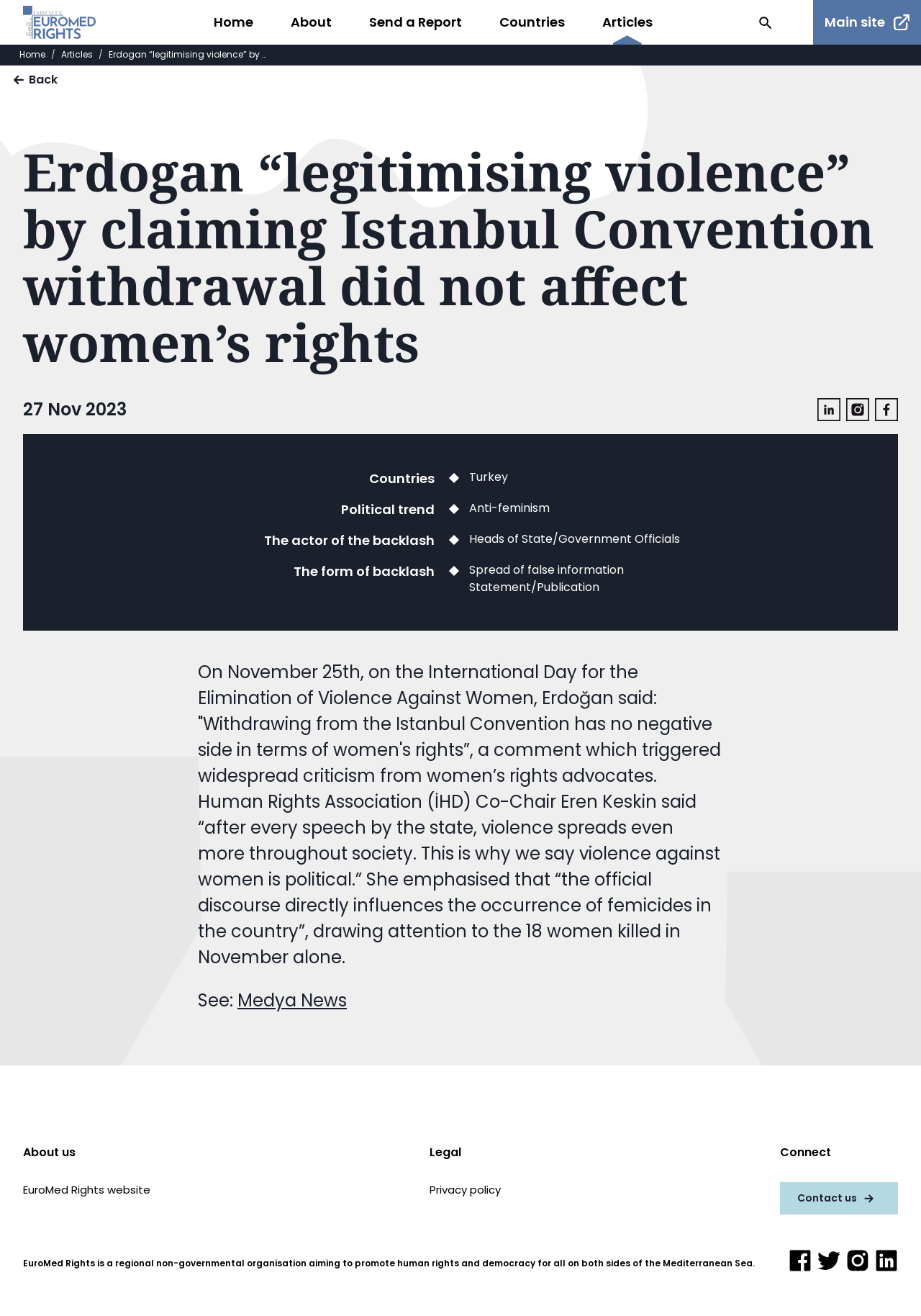Create an in-depth description of the webpage, covering main sections.

The webpage is about an article titled "Erdogan “legitimising violence” by claiming Istanbul Convention withdrawal did not affect women’s rights" from Euromed Rights. At the top, there is a banner with a primary navigation menu, featuring links to "Home", "About", "Send a Report", "Countries", "Articles", and "Search". Below the banner, there is a main content area with a heading that matches the article title.

On the left side of the main content area, there is a link to go back, and below it, there is a section with the article's publication date, "27 Nov 2023". The article's content is divided into sections, with headings and paragraphs of text. The article discusses Erdogan's statement on the Istanbul Convention and its impact on women's rights, with quotes from human rights advocates.

On the right side of the main content area, there are links to share the article on social media platforms, including LinkedIn, Instagram, Facebook, and Twitter. Below the article, there are sections with links to related topics, such as "Countries", "Political trend", "The actor of the backlash", and "The form of backlash", with corresponding links to specific pages.

At the bottom of the page, there are three columns with links to "About us", "Legal", and "Connect" sections, respectively. The "About us" section has a link to the Euromed Rights website, while the "Legal" section has a link to the privacy policy. The "Connect" section has a link to contact us, with an arrow icon pointing to the right.

Finally, at the very bottom of the page, there is a footer section with the Euromed Rights logo, a brief description of the organization, and links to its social media profiles.